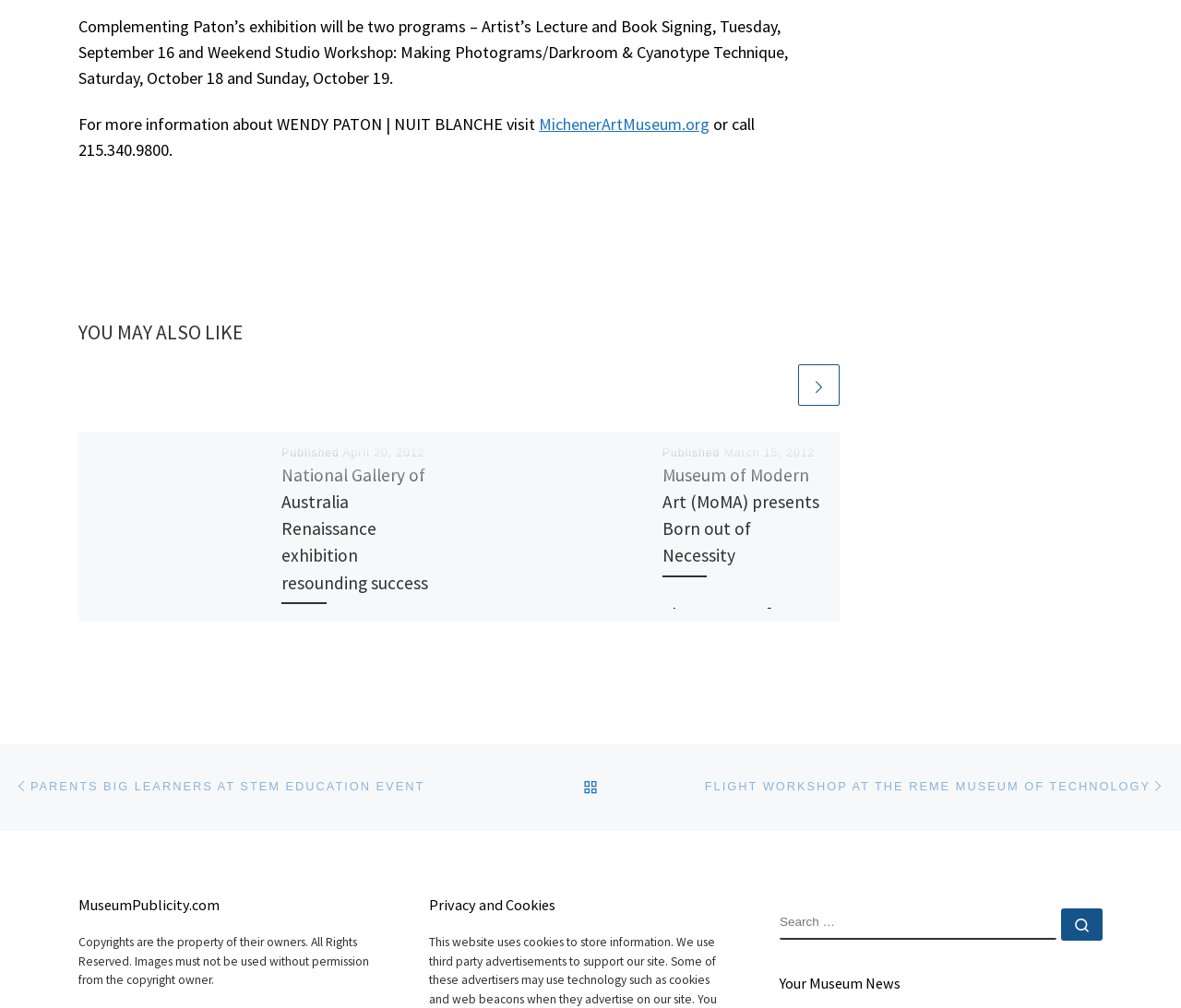Determine the bounding box coordinates of the clickable element to complete this instruction: "View the 'Museum of Modern Art (MoMA) presents Born out of Necessity' article". Provide the coordinates in the format of four float numbers between 0 and 1, [left, top, right, bottom].

[0.561, 0.458, 0.7, 0.576]